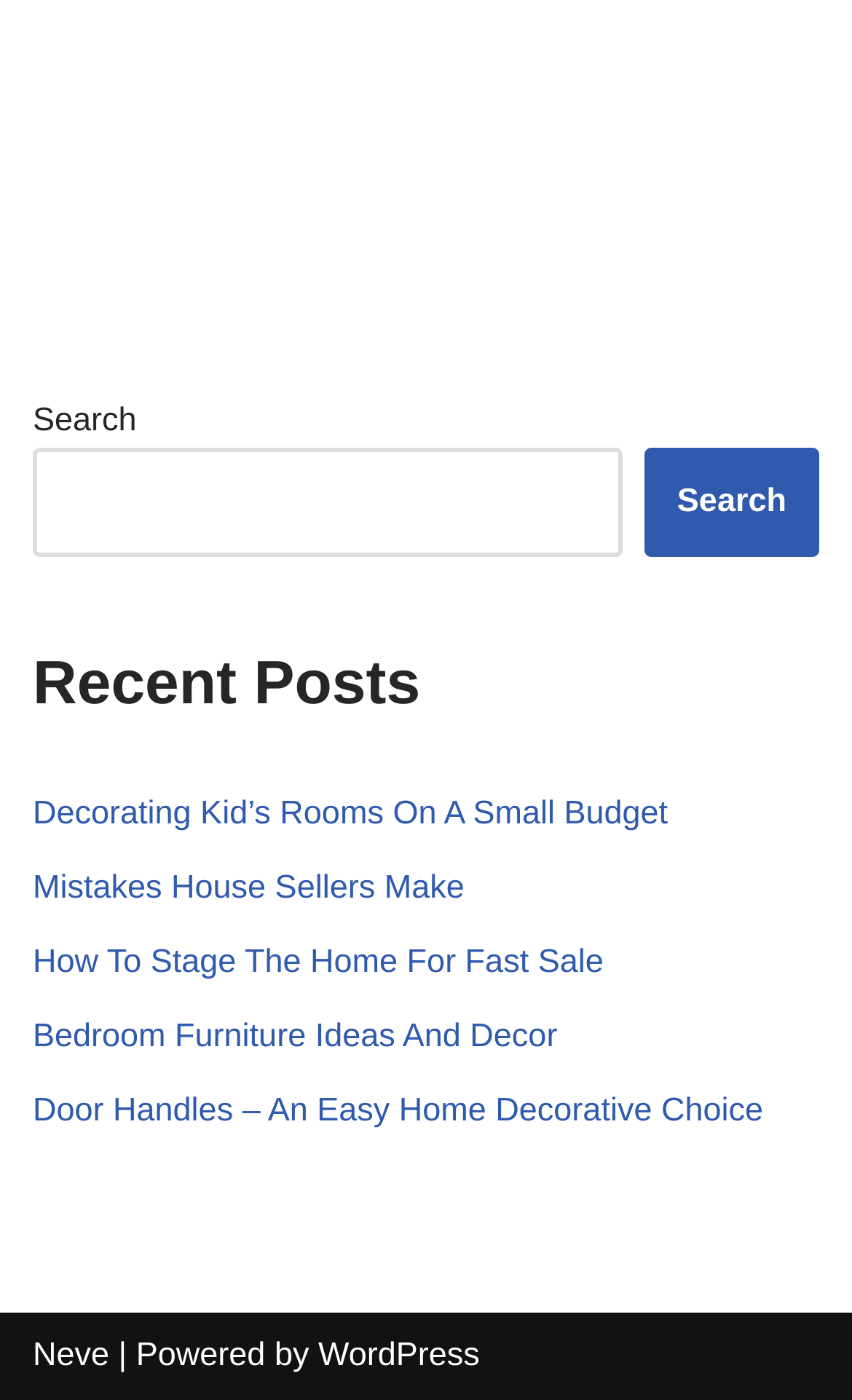Could you locate the bounding box coordinates for the section that should be clicked to accomplish this task: "click the search button".

[0.756, 0.319, 0.962, 0.397]